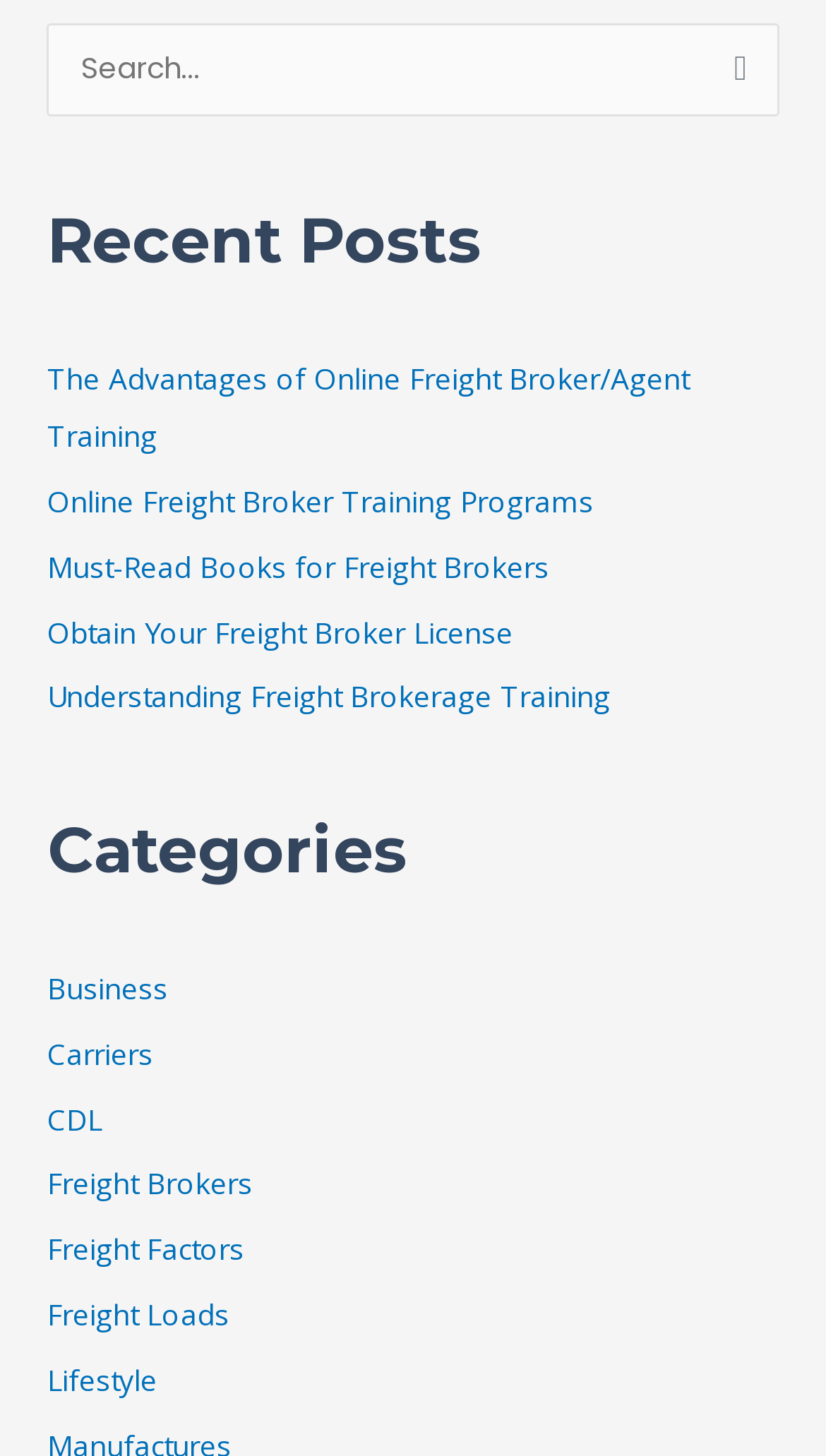Identify the bounding box coordinates of the area you need to click to perform the following instruction: "Click the search button".

[0.827, 0.016, 0.943, 0.073]